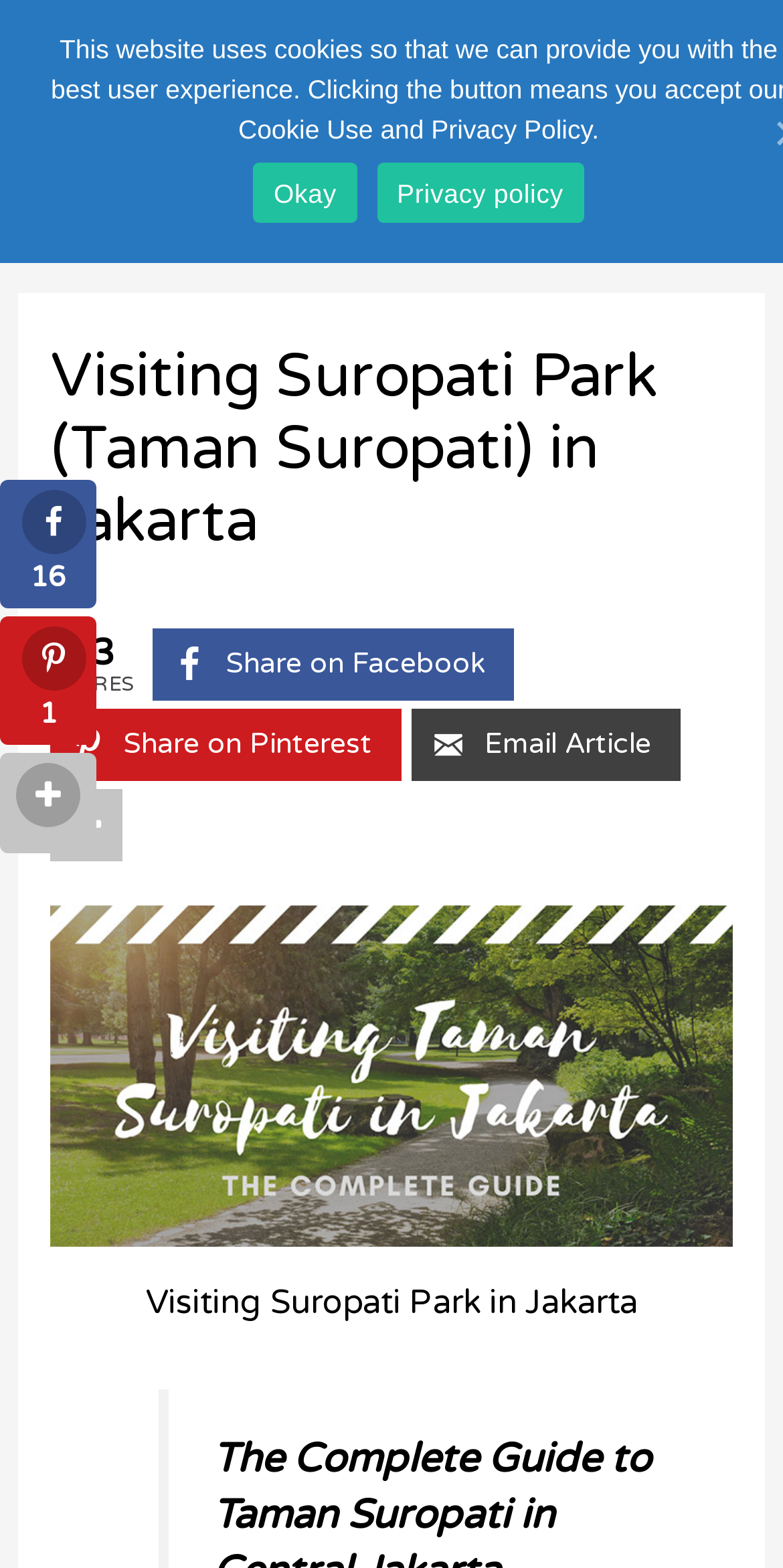How many shares does the article have?
Please use the image to provide a one-word or short phrase answer.

23